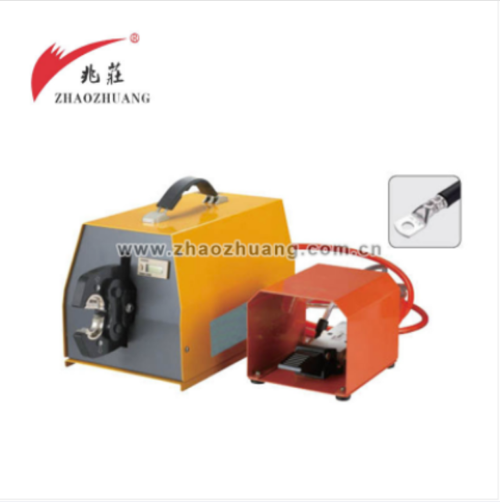Provide a thorough description of the image.

The image showcases the XC-300L Ferrule Crimping Tool, a robust and efficient machine designed for crimping various terminal types. The crimping tool features a prominent yellow and gray body, highlighting its durable construction, while a smaller red component is positioned beside it, likely serving as an auxiliary unit or accessory. The design emphasizes functionality, showcasing a handle for ease of transport and operational convenience. An additional graphic on the side illustrates the tool in action, emphasizing its practical application. This crimping tool is known for its high efficiency and quality, making it suitable for both industrial and commercial use.